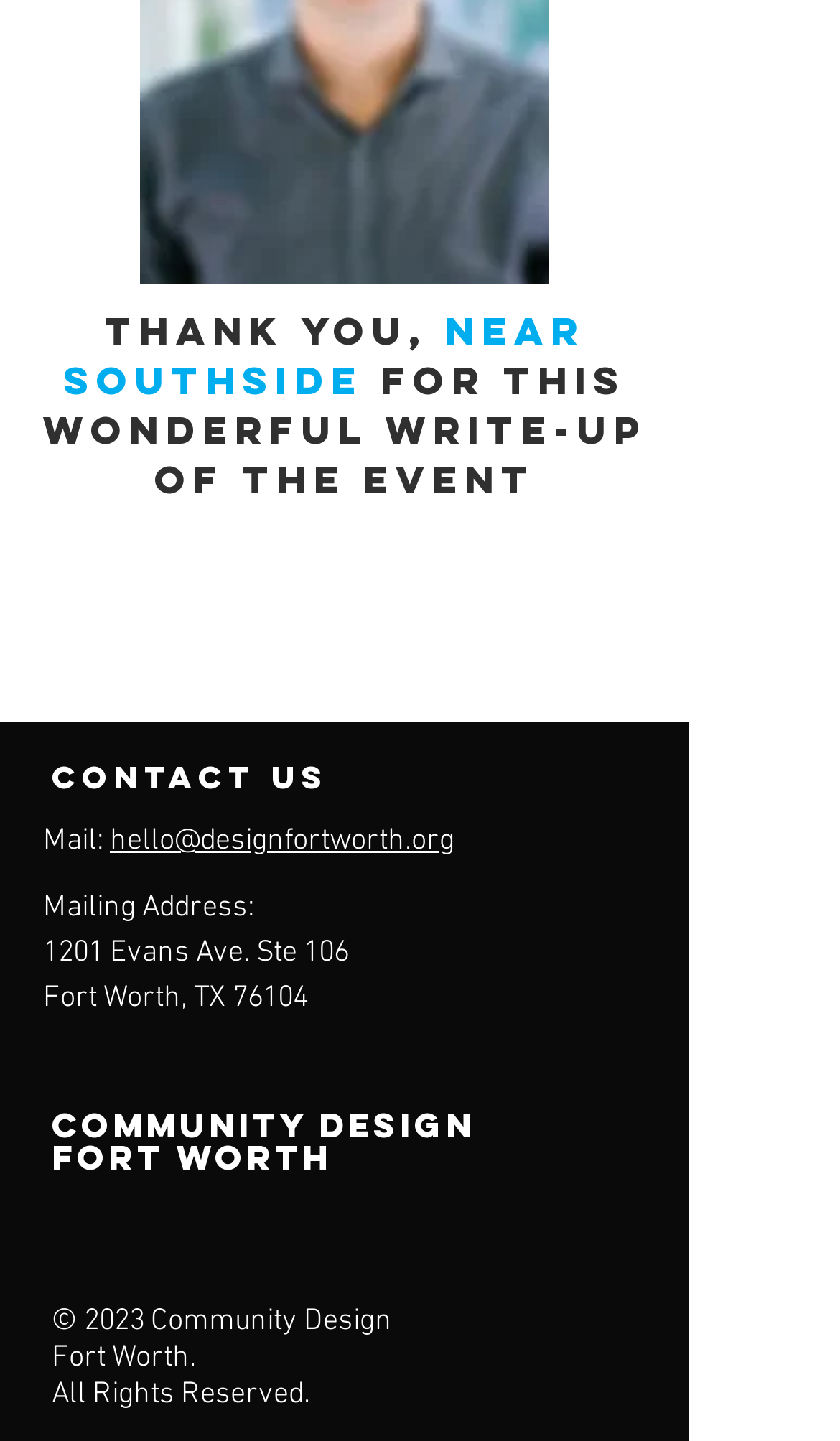What is the purpose of the 'hello@designfortworth.org' link?
Please utilize the information in the image to give a detailed response to the question.

I inferred the purpose of the link by looking at the context, where it says 'Mail:' followed by the link, suggesting that it's an email address to contact the organization.